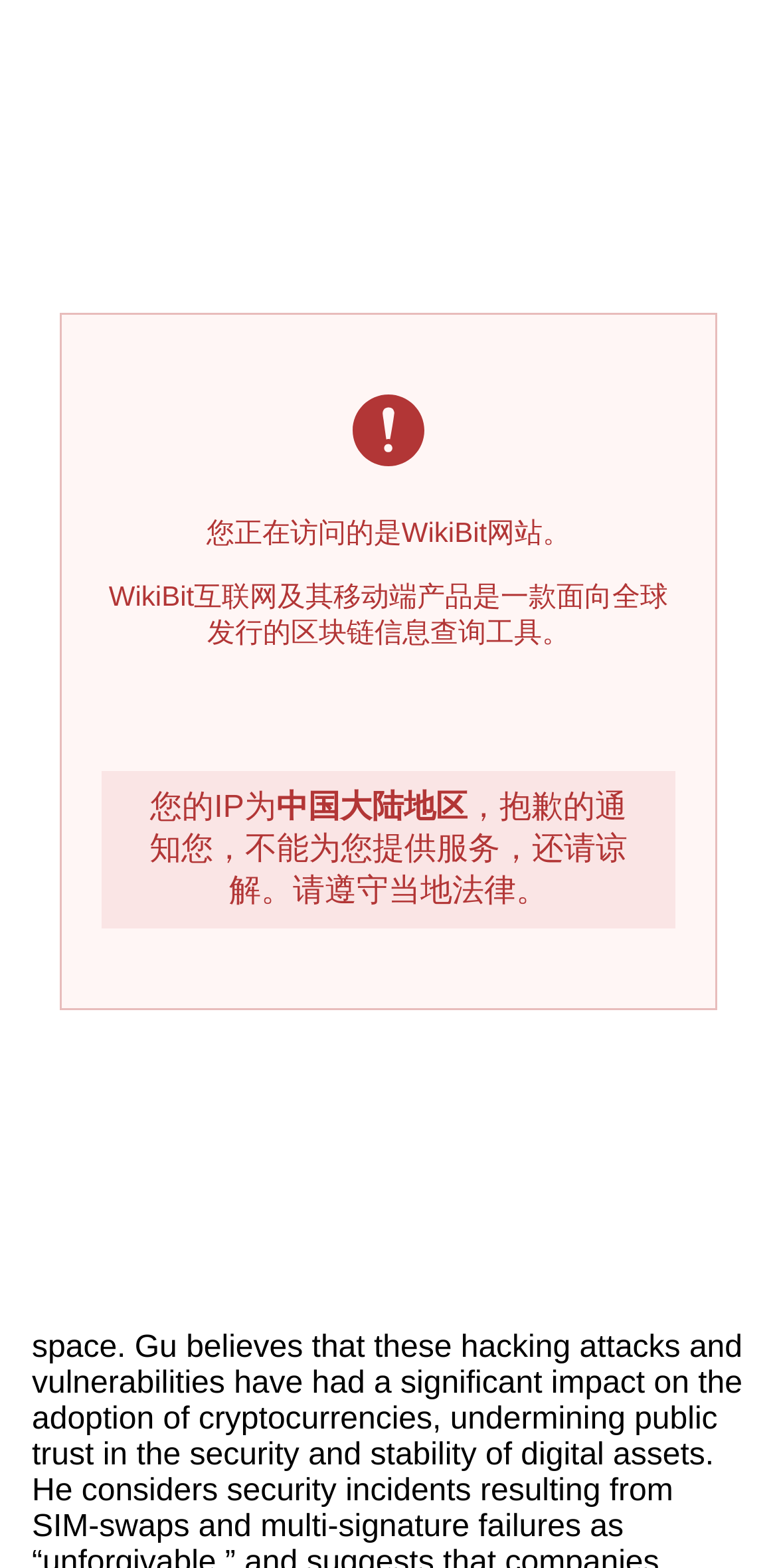Refer to the image and provide a thorough answer to this question:
What is the date of the news article?

The webpage displays the date '2023-11-30 06:16' which is the date of the news article.